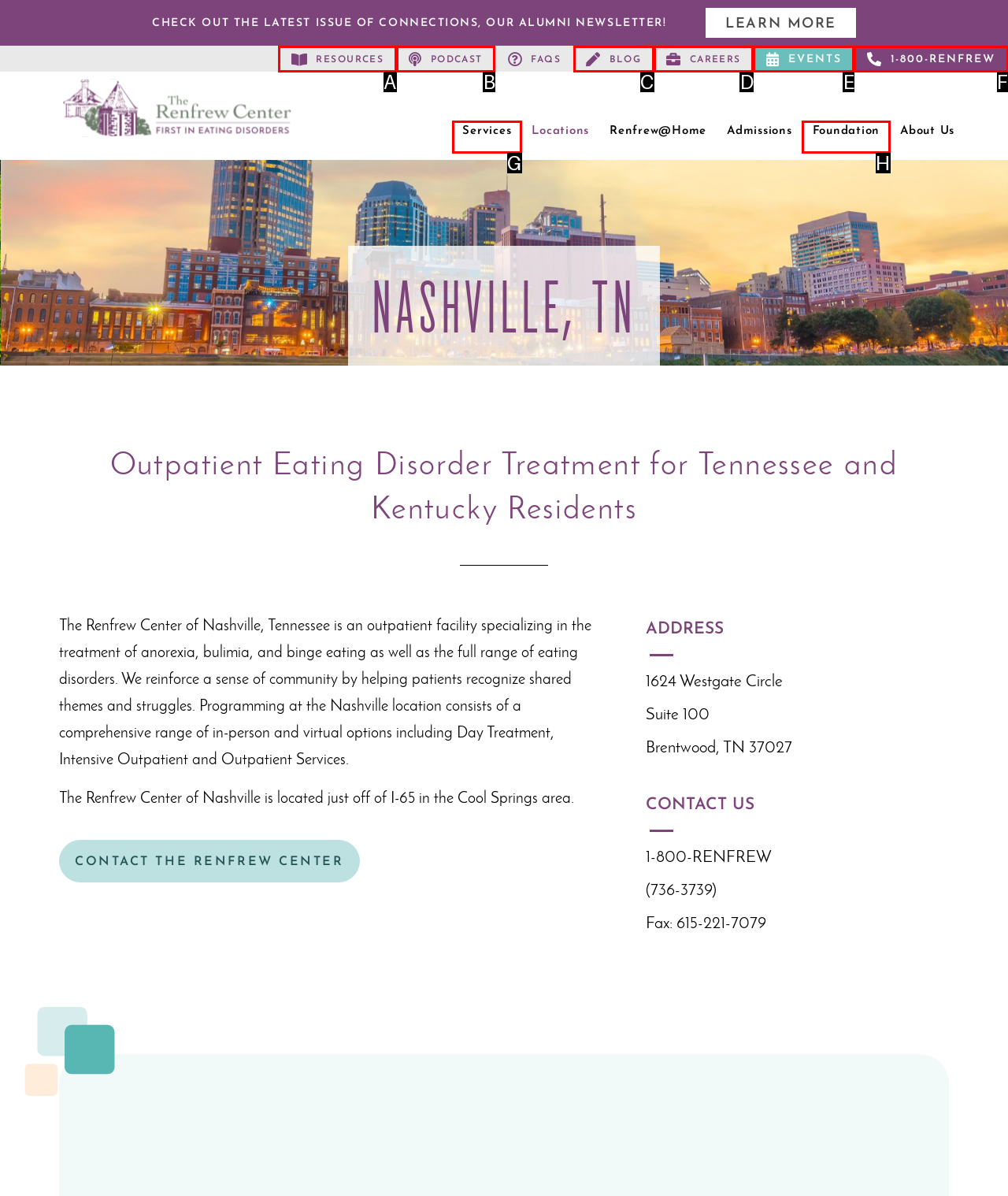What letter corresponds to the UI element described here: Podcast
Reply with the letter from the options provided.

B